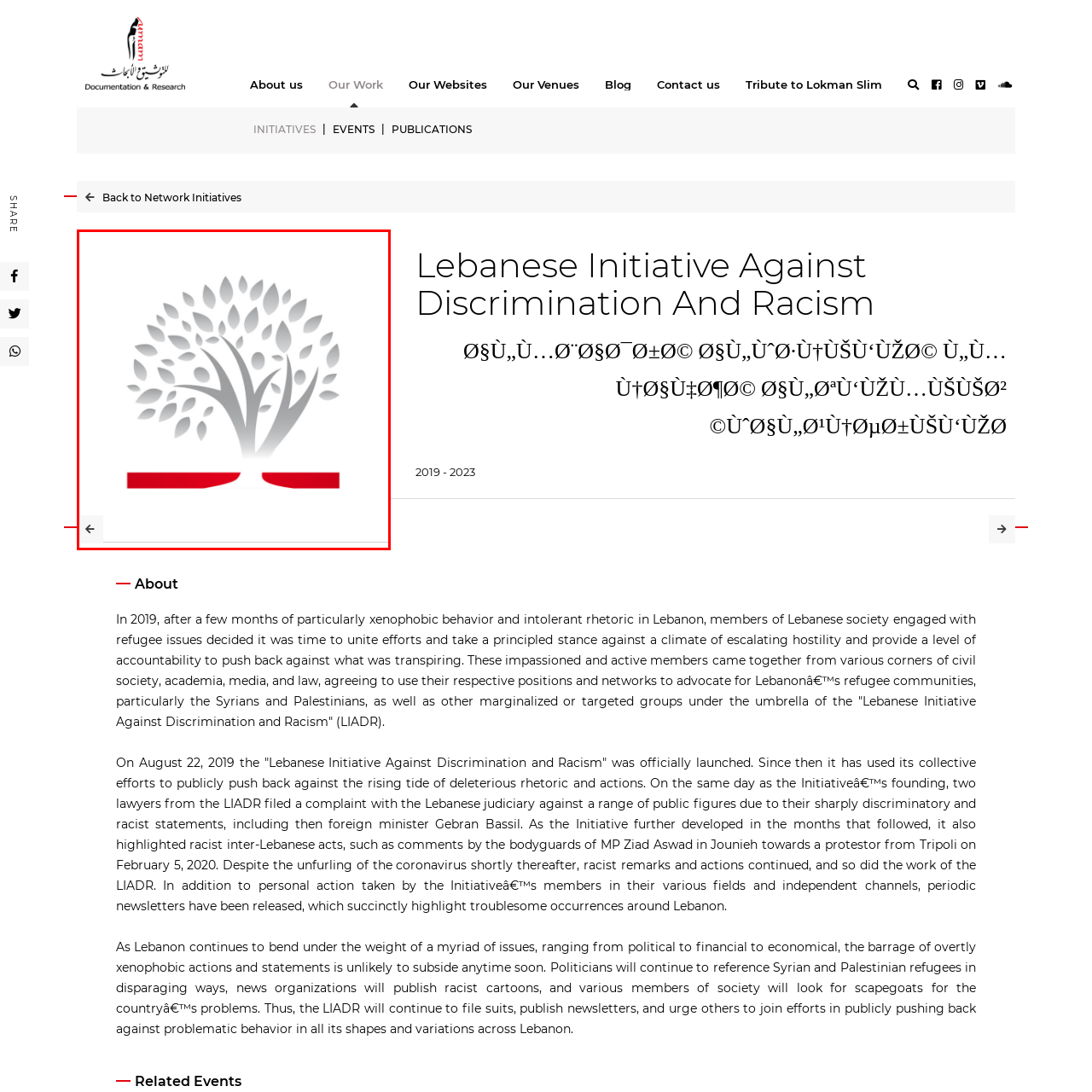What do the human figures in the foliage represent?
Direct your attention to the image inside the red bounding box and provide a detailed explanation in your answer.

The human figures integrated into the foliage of the tree represent community and inclusiveness, emphasizing the organization's mission to promote unity and acceptance among diverse groups.